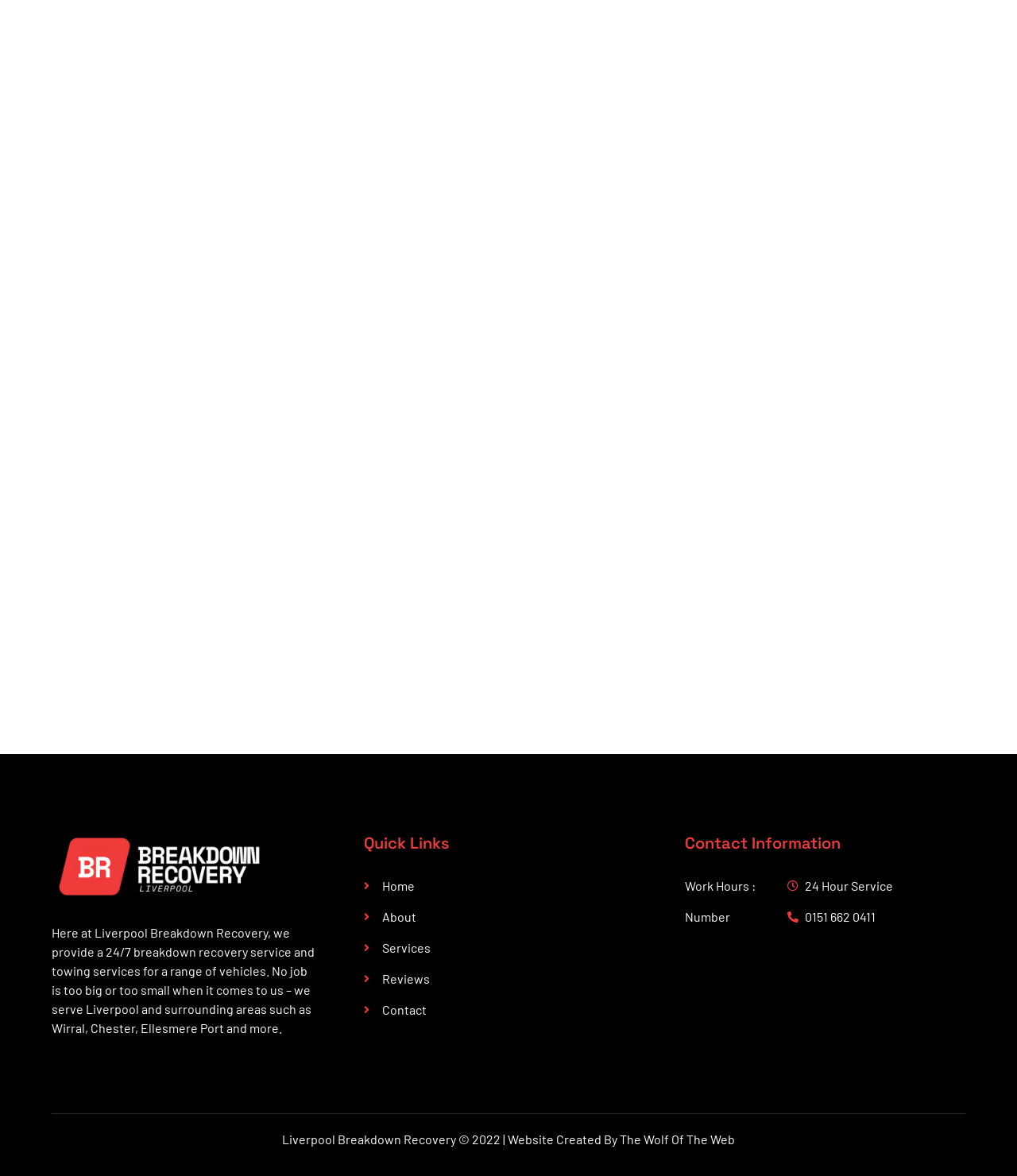Locate the UI element described by Services in the provided webpage screenshot. Return the bounding box coordinates in the format (top-left x, top-left y, bottom-right x, bottom-right y), ensuring all values are between 0 and 1.

[0.358, 0.798, 0.65, 0.814]